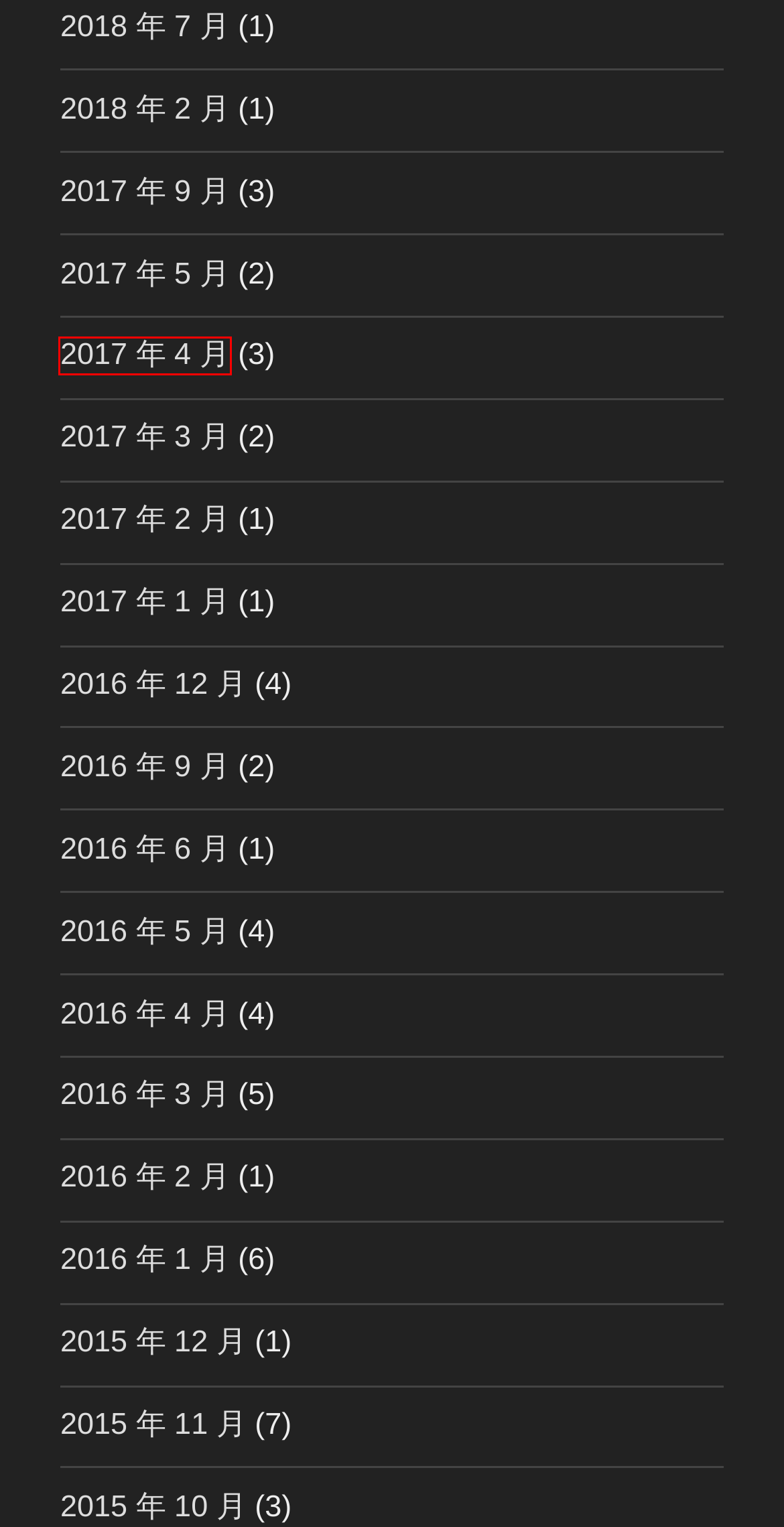After examining the screenshot of a webpage with a red bounding box, choose the most accurate webpage description that corresponds to the new page after clicking the element inside the red box. Here are the candidates:
A. 2017 年 9 月 – Weak Reference
B. 2016 年 12 月 – Weak Reference
C. 2017 年 3 月 – Weak Reference
D. 2016 年 5 月 – Weak Reference
E. 2017 年 2 月 – Weak Reference
F. 2015 年 10 月 – Weak Reference
G. 2016 年 9 月 – Weak Reference
H. 2017 年 4 月 – Weak Reference

H